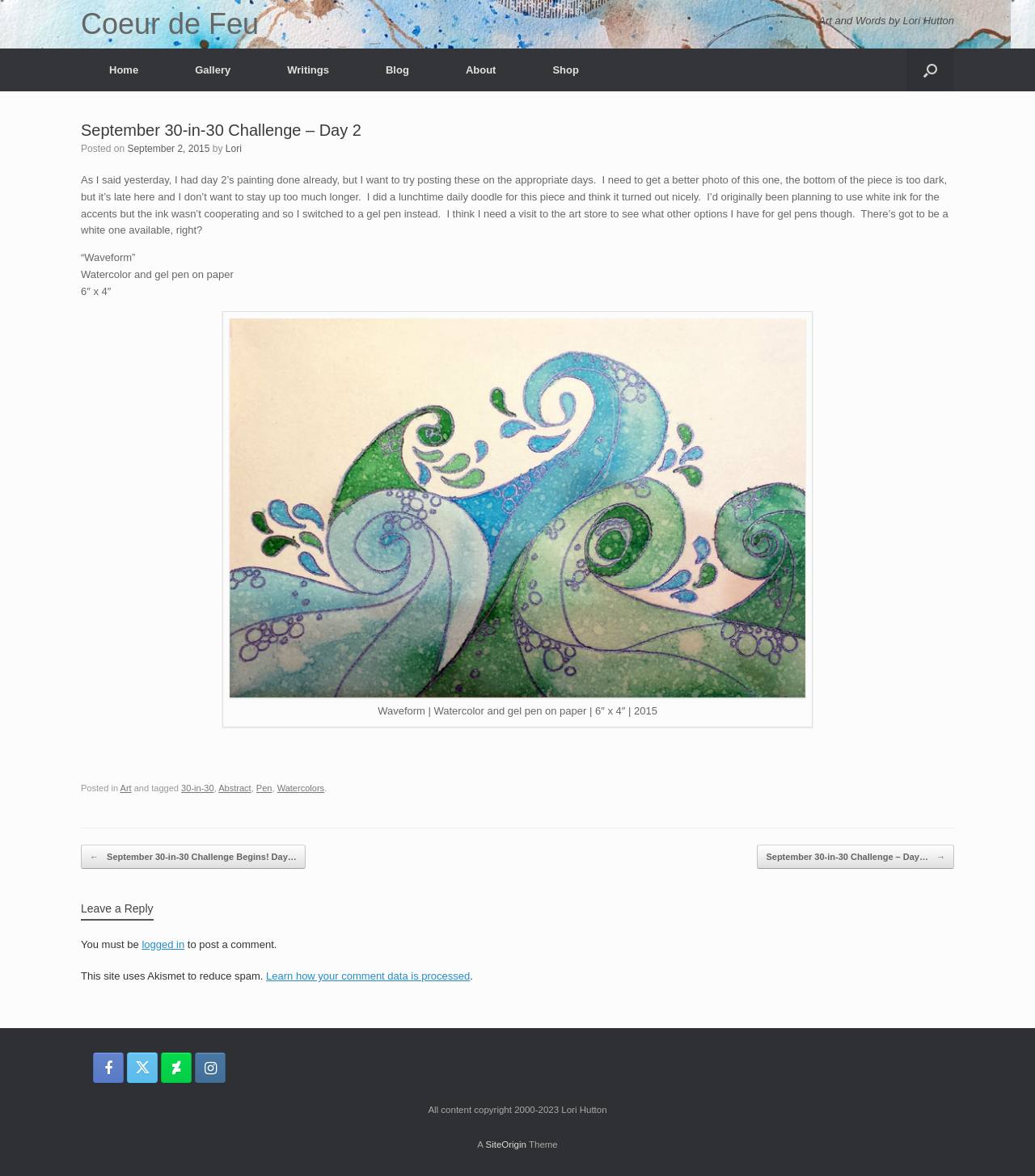Using the information from the screenshot, answer the following question thoroughly:
What is the medium used for the artwork?

I found the medium used for the artwork by looking at the 'StaticText' element with the text 'Watercolor and gel pen on paper' which is a child of the 'article' element.